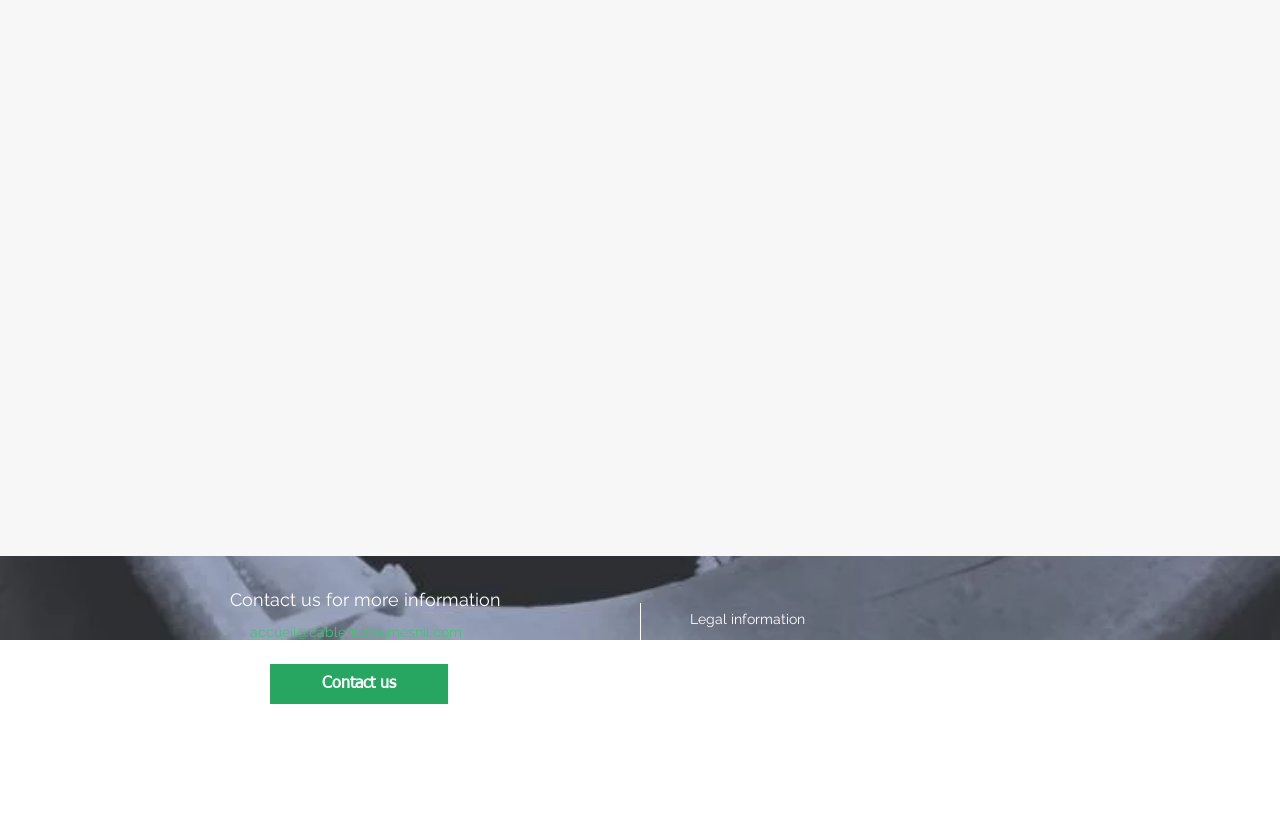Find and provide the bounding box coordinates for the UI element described here: "WordPress.org". The coordinates should be given as four float numbers between 0 and 1: [left, top, right, bottom].

None